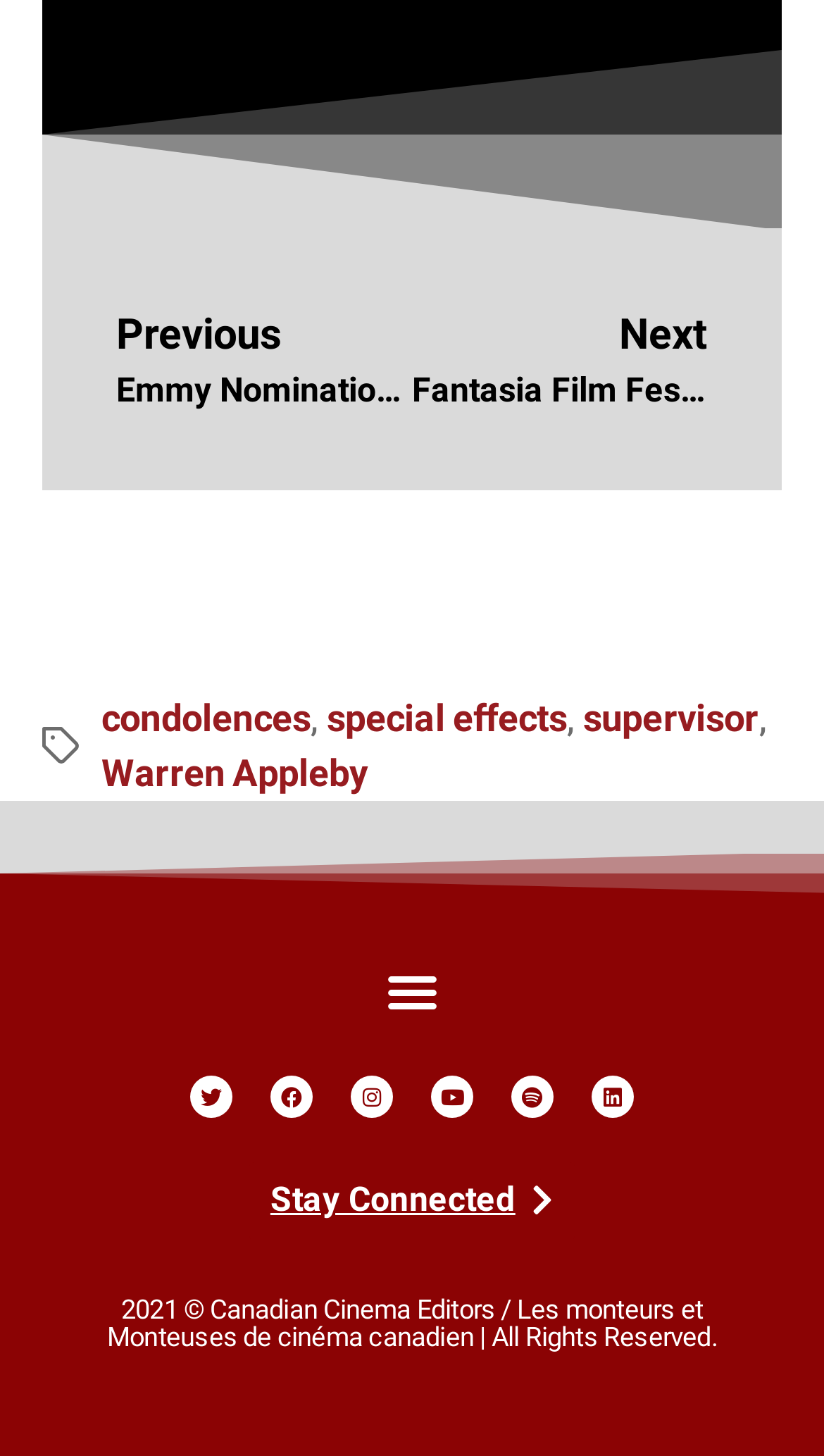Please specify the bounding box coordinates for the clickable region that will help you carry out the instruction: "Click on Twitter".

[0.231, 0.739, 0.282, 0.768]